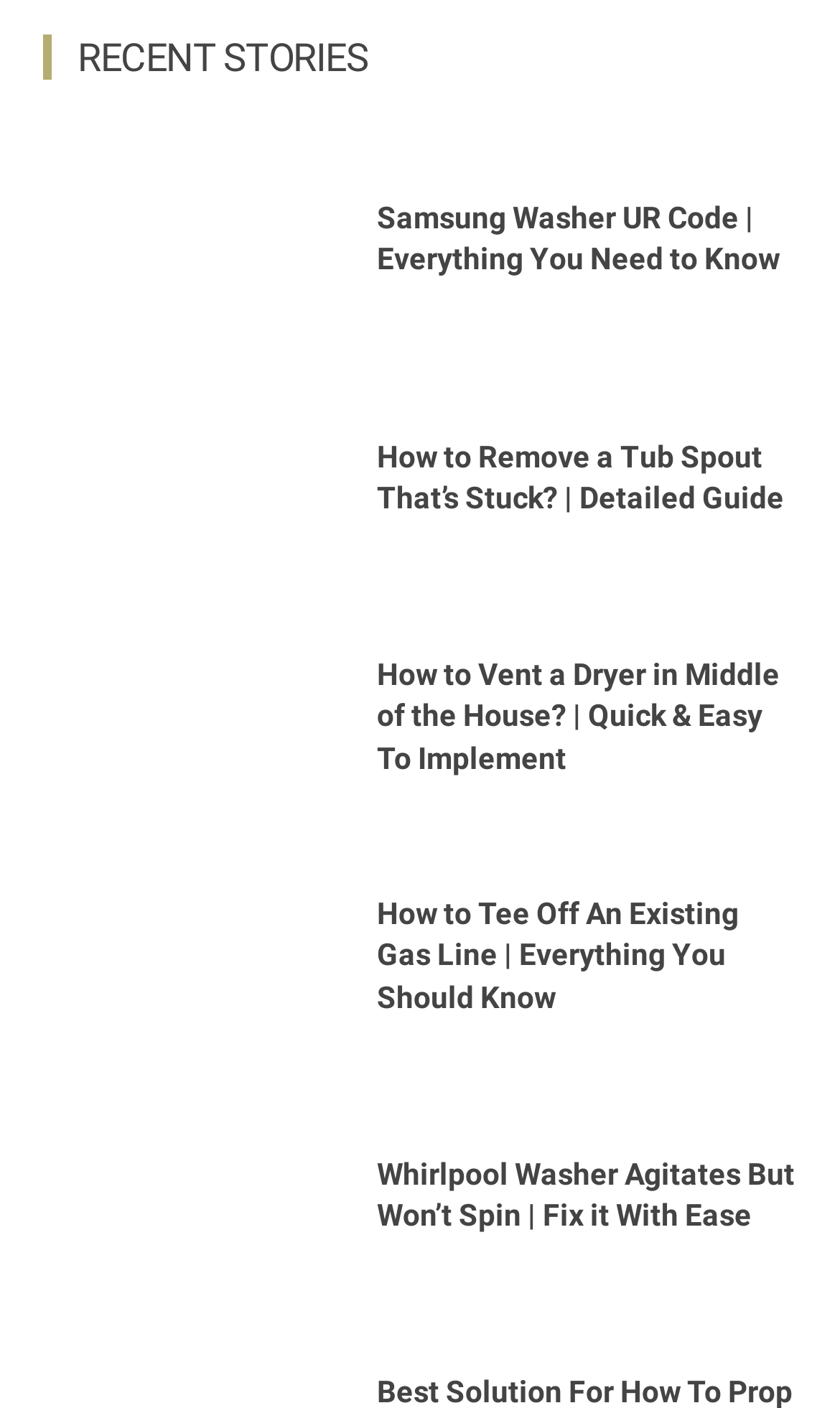Identify the bounding box coordinates for the region of the element that should be clicked to carry out the instruction: "learn how to remove a tub spout". The bounding box coordinates should be four float numbers between 0 and 1, i.e., [left, top, right, bottom].

[0.051, 0.27, 0.41, 0.409]